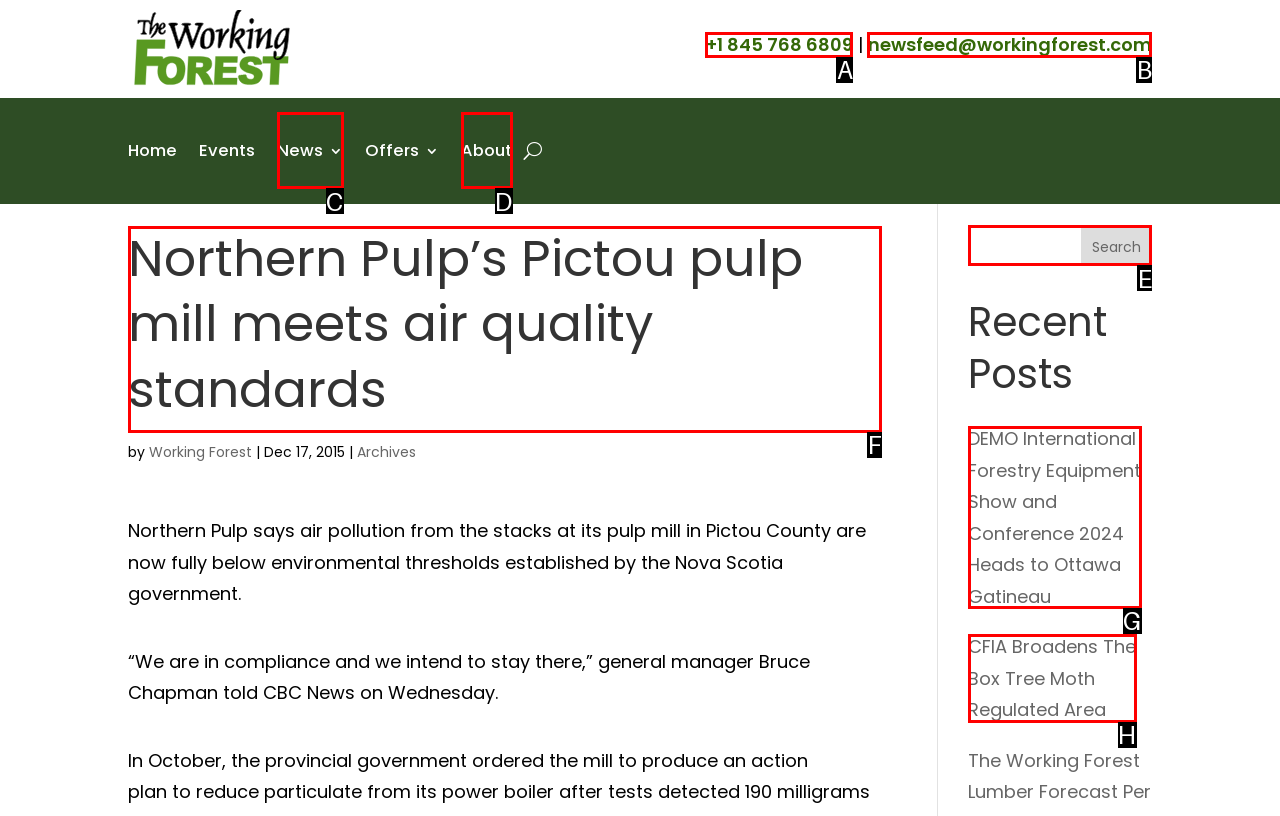Given the task: Read the 'Northern Pulp’s Pictou pulp mill meets air quality standards' article, point out the letter of the appropriate UI element from the marked options in the screenshot.

F